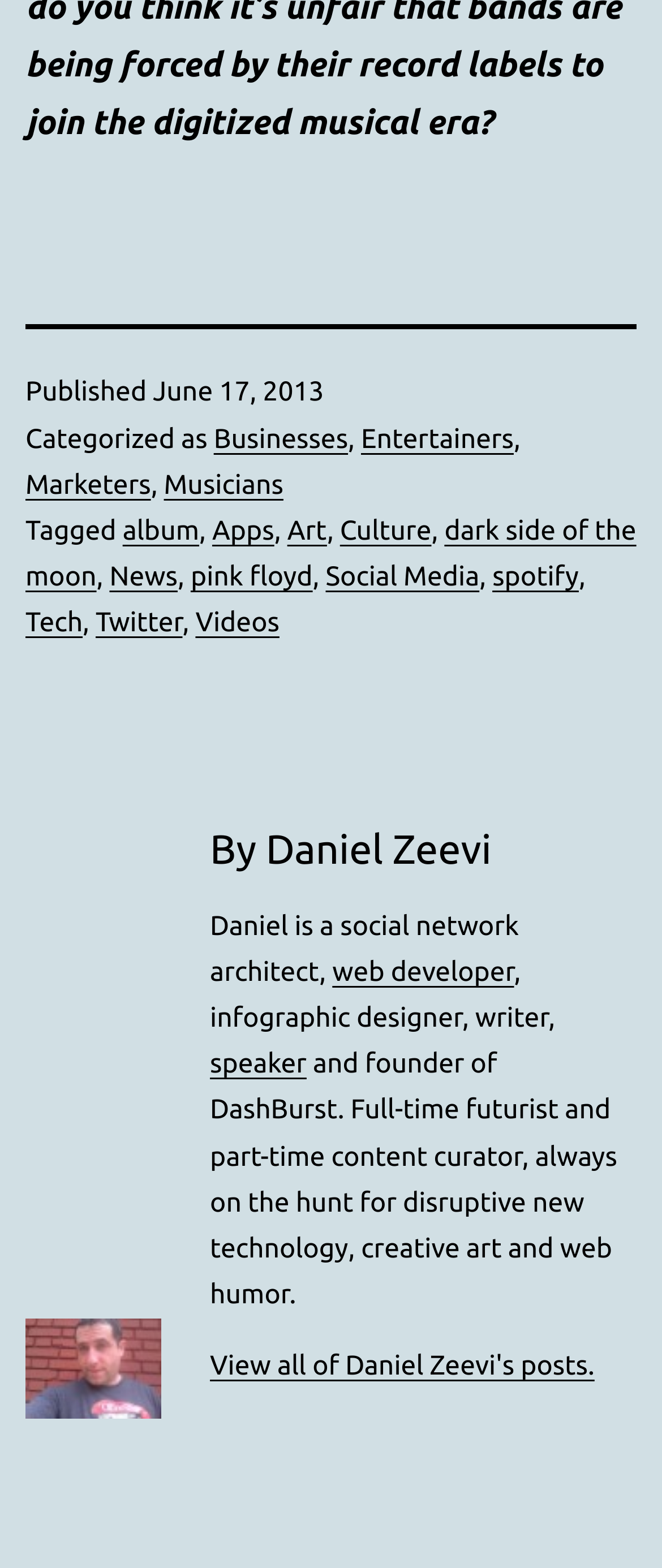Pinpoint the bounding box coordinates of the element to be clicked to execute the instruction: "Explore the category of Art".

[0.434, 0.329, 0.494, 0.348]